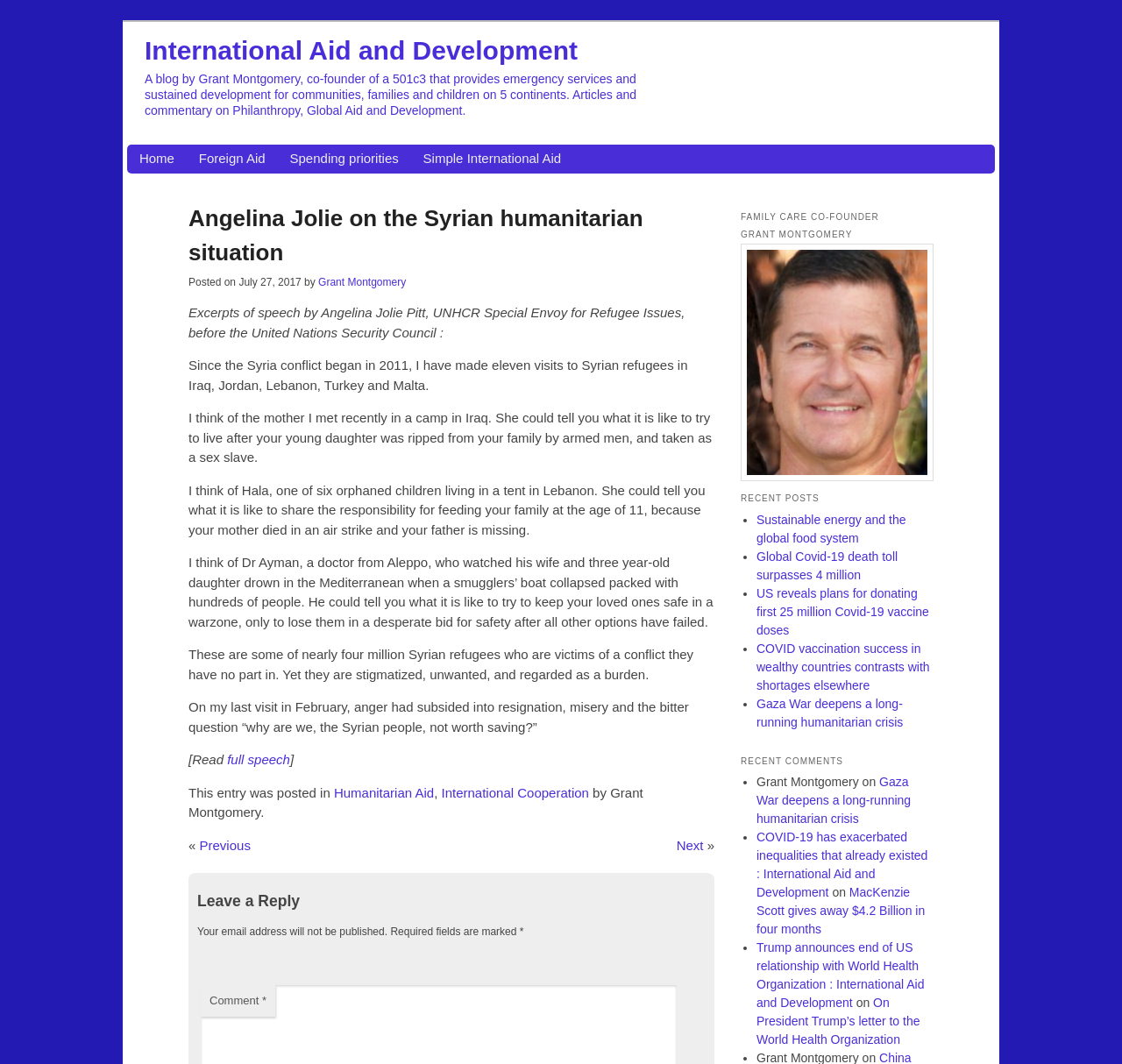Determine the bounding box coordinates for the clickable element to execute this instruction: "Read the article on Sustainable energy and the global food system". Provide the coordinates as four float numbers between 0 and 1, i.e., [left, top, right, bottom].

[0.674, 0.482, 0.807, 0.512]